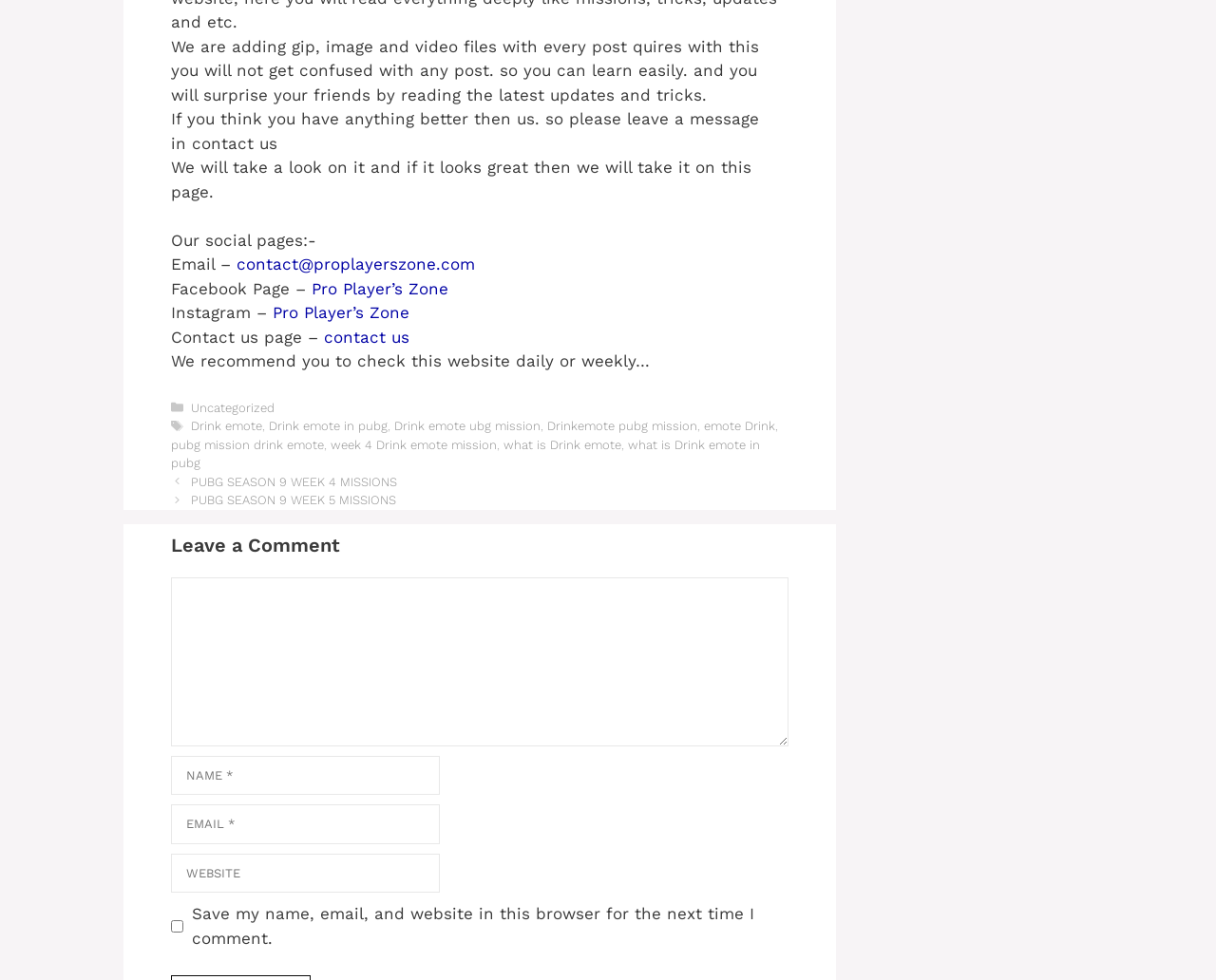Provide a short answer using a single word or phrase for the following question: 
What is the purpose of this website?

Sharing PUBG updates and tricks